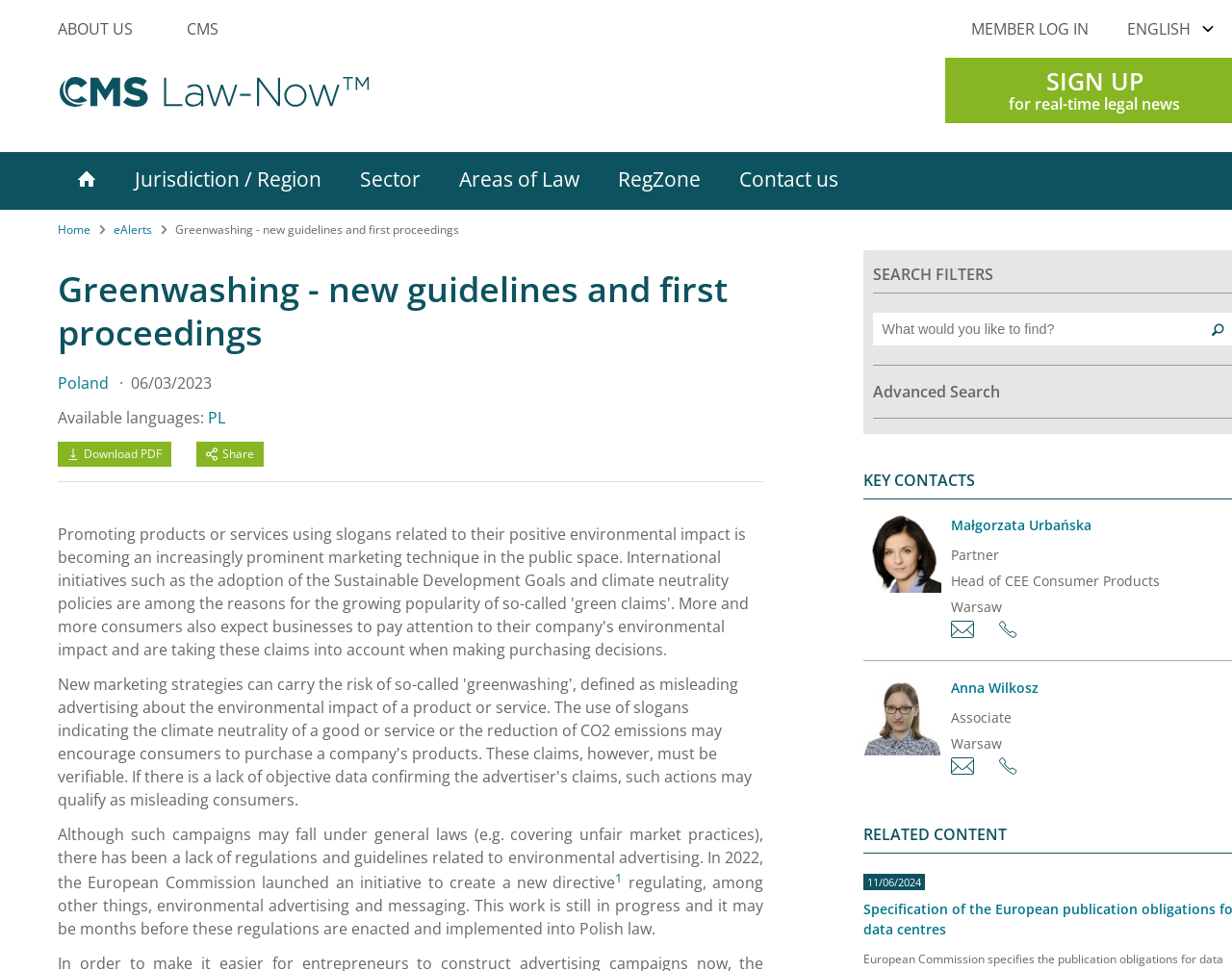Analyze the image and provide a detailed answer to the question: What is the date of the article?

I found the answer by looking at the text '06/03/2023' which appears to be a date format, indicating the date of the article.